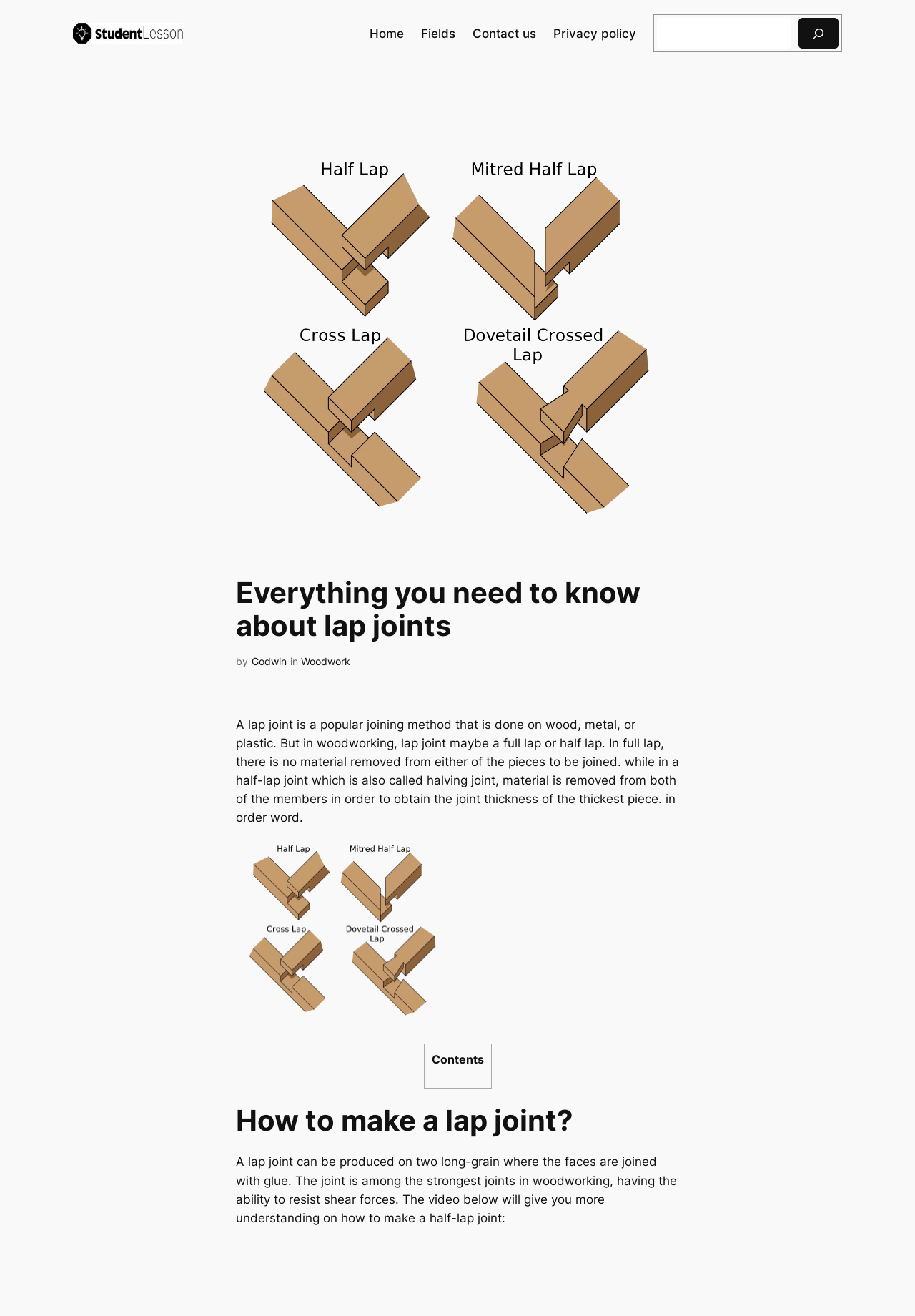What is a lap joint?
Please respond to the question with a detailed and well-explained answer.

Based on the webpage content, a lap joint is described as a popular joining method that can be done on wood, metal, or plastic. This information is provided in the second paragraph of the webpage.